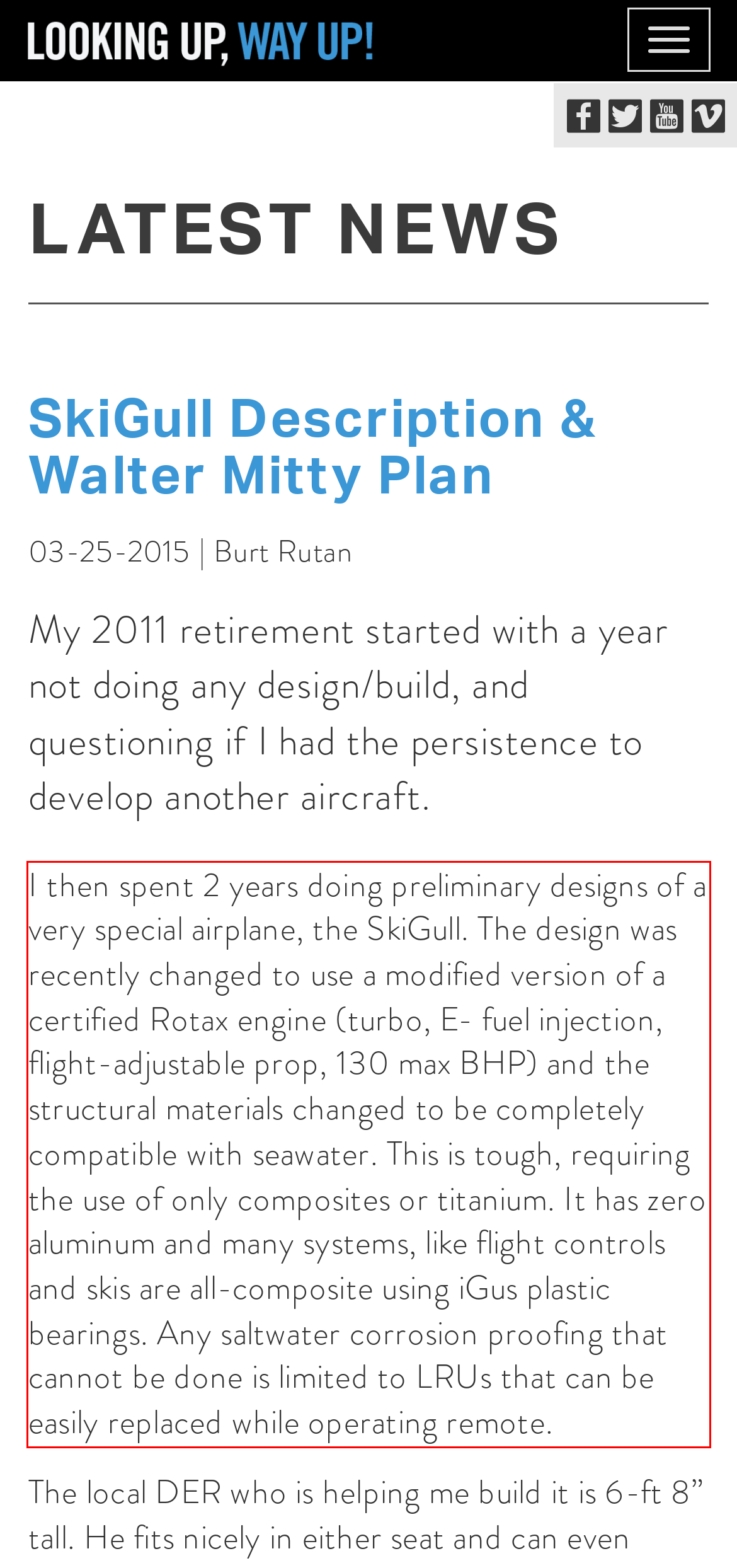Please analyze the screenshot of a webpage and extract the text content within the red bounding box using OCR.

I then spent 2 years doing preliminary designs of a very special airplane, the SkiGull. The design was recently changed to use a modified version of a certified Rotax engine (turbo, E- fuel injection, flight-adjustable prop, 130 max BHP) and the structural materials changed to be completely compatible with seawater. This is tough, requiring the use of only composites or titanium. It has zero aluminum and many systems, like flight controls and skis are all-composite using iGus plastic bearings. Any saltwater corrosion proofing that cannot be done is limited to LRUs that can be easily replaced while operating remote.